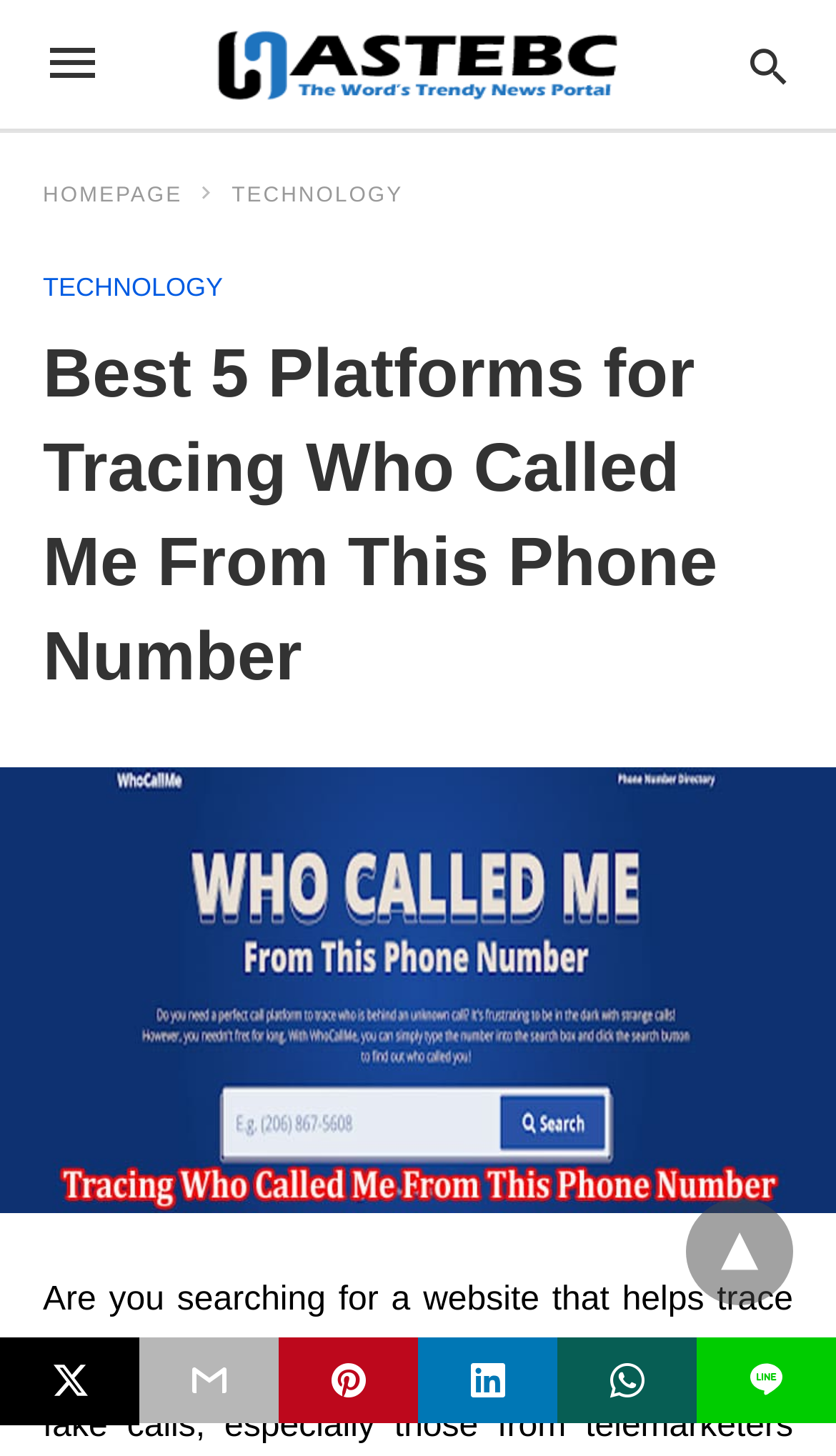What is the position of the 'twitter share' link?
Using the image as a reference, give a one-word or short phrase answer.

Bottom left